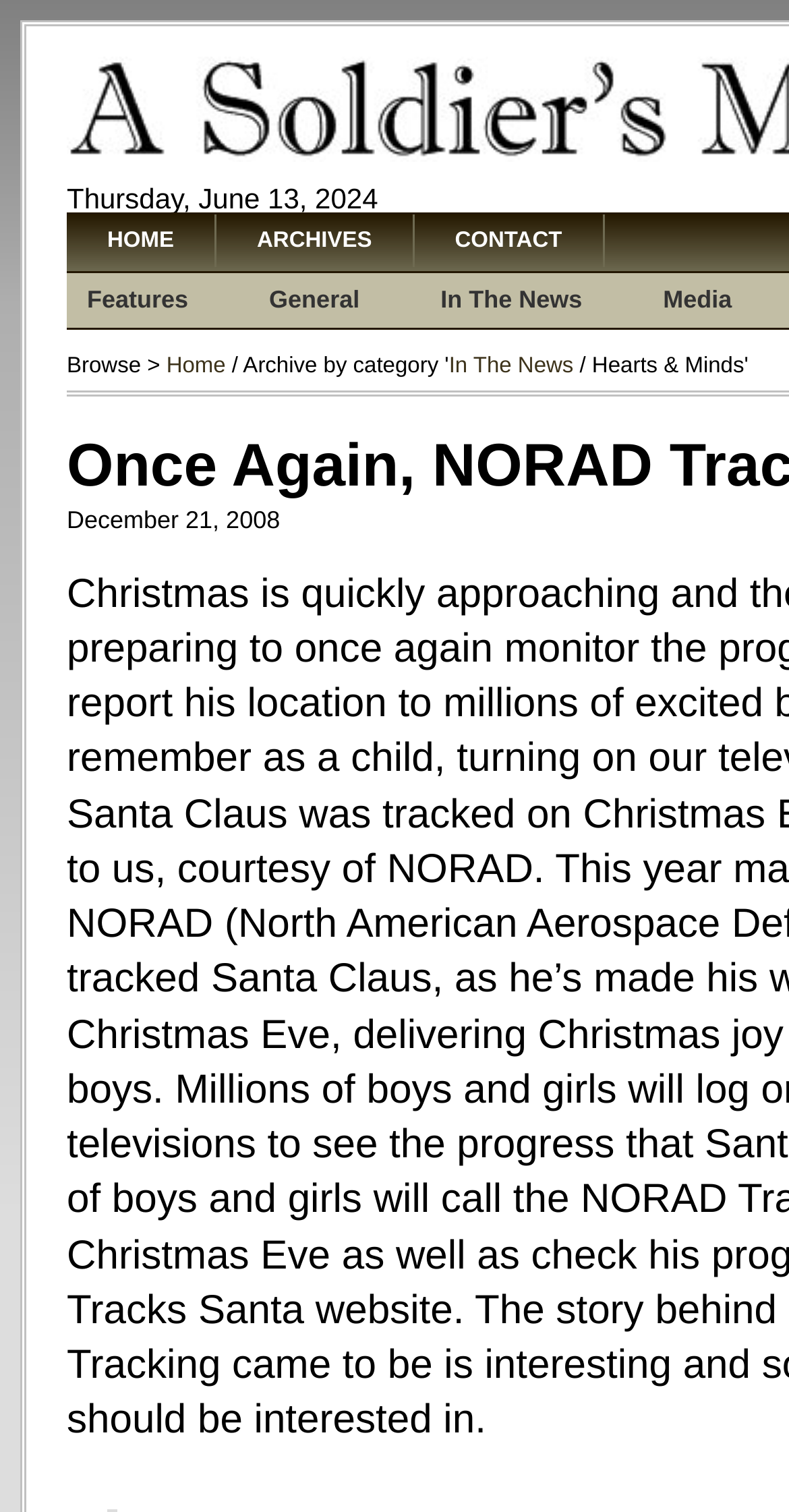From the element description In The News, predict the bounding box coordinates of the UI element. The coordinates must be specified in the format (top-left x, top-left y, bottom-right x, bottom-right y) and should be within the 0 to 1 range.

[0.569, 0.234, 0.727, 0.25]